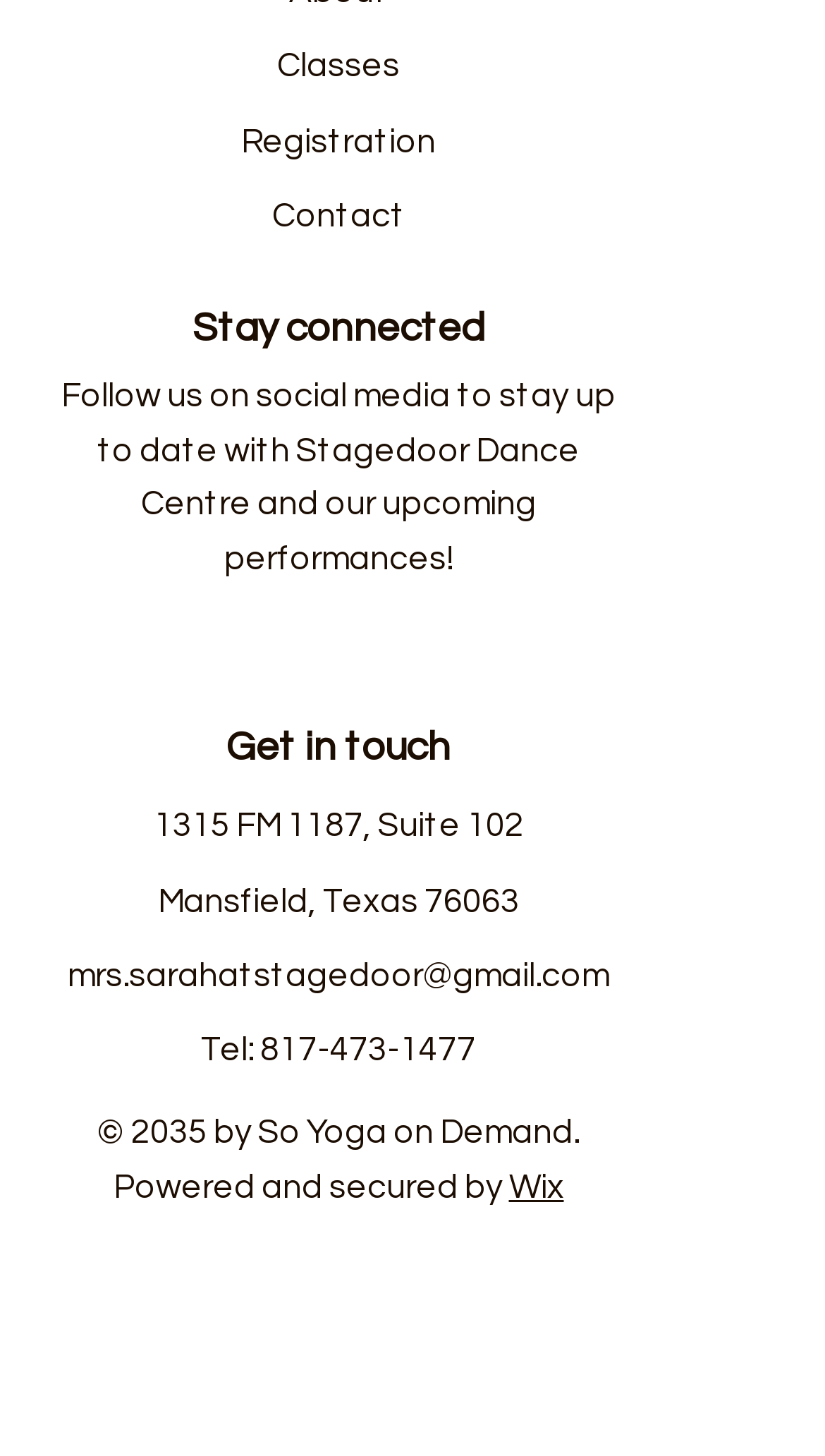Give a one-word or one-phrase response to the question:
How can you contact Stagedoor Dance Centre?

Phone, email, or address